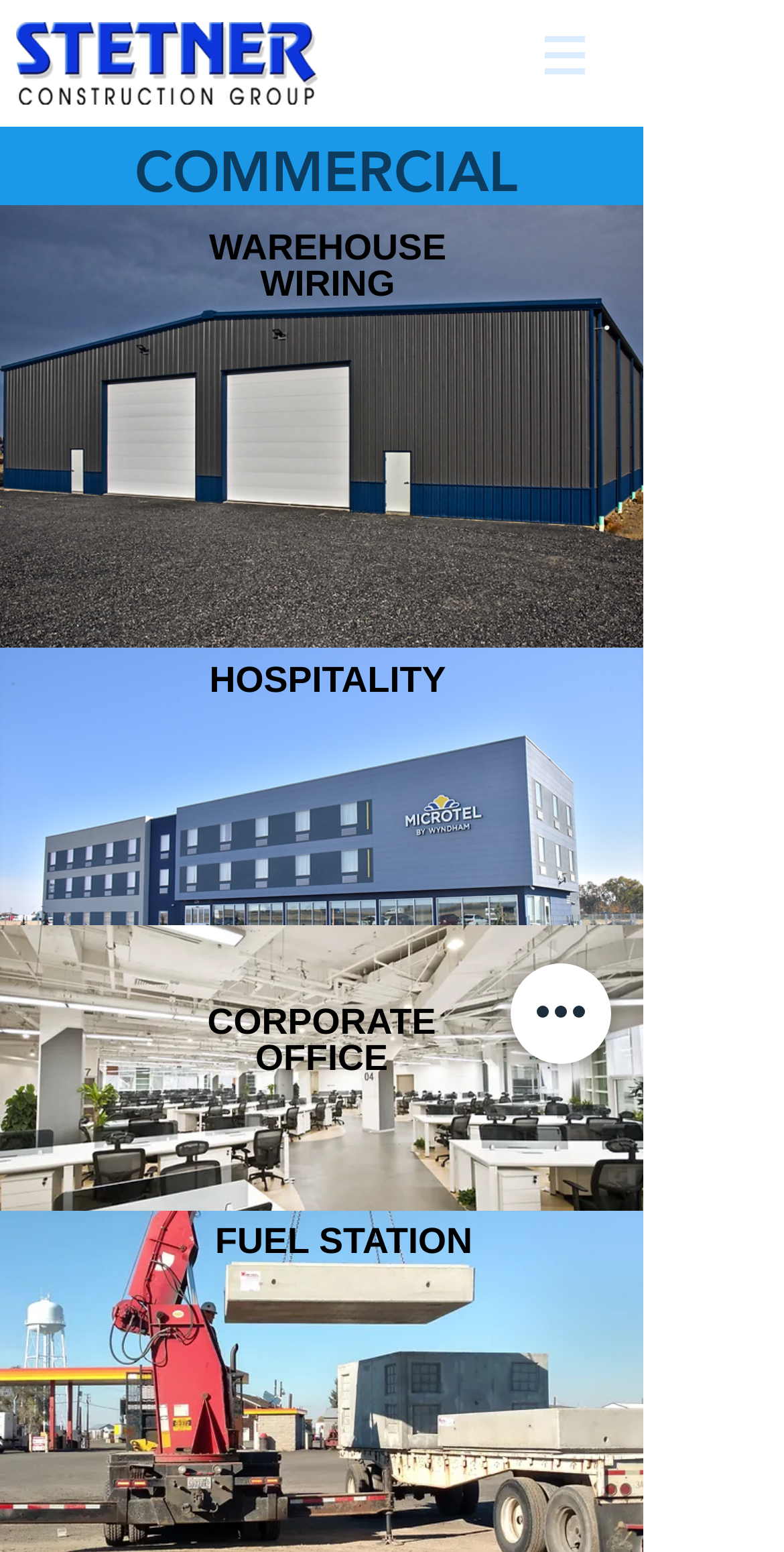What type of logo is displayed at the top left?
Please look at the screenshot and answer using one word or phrase.

Construction Group Logo